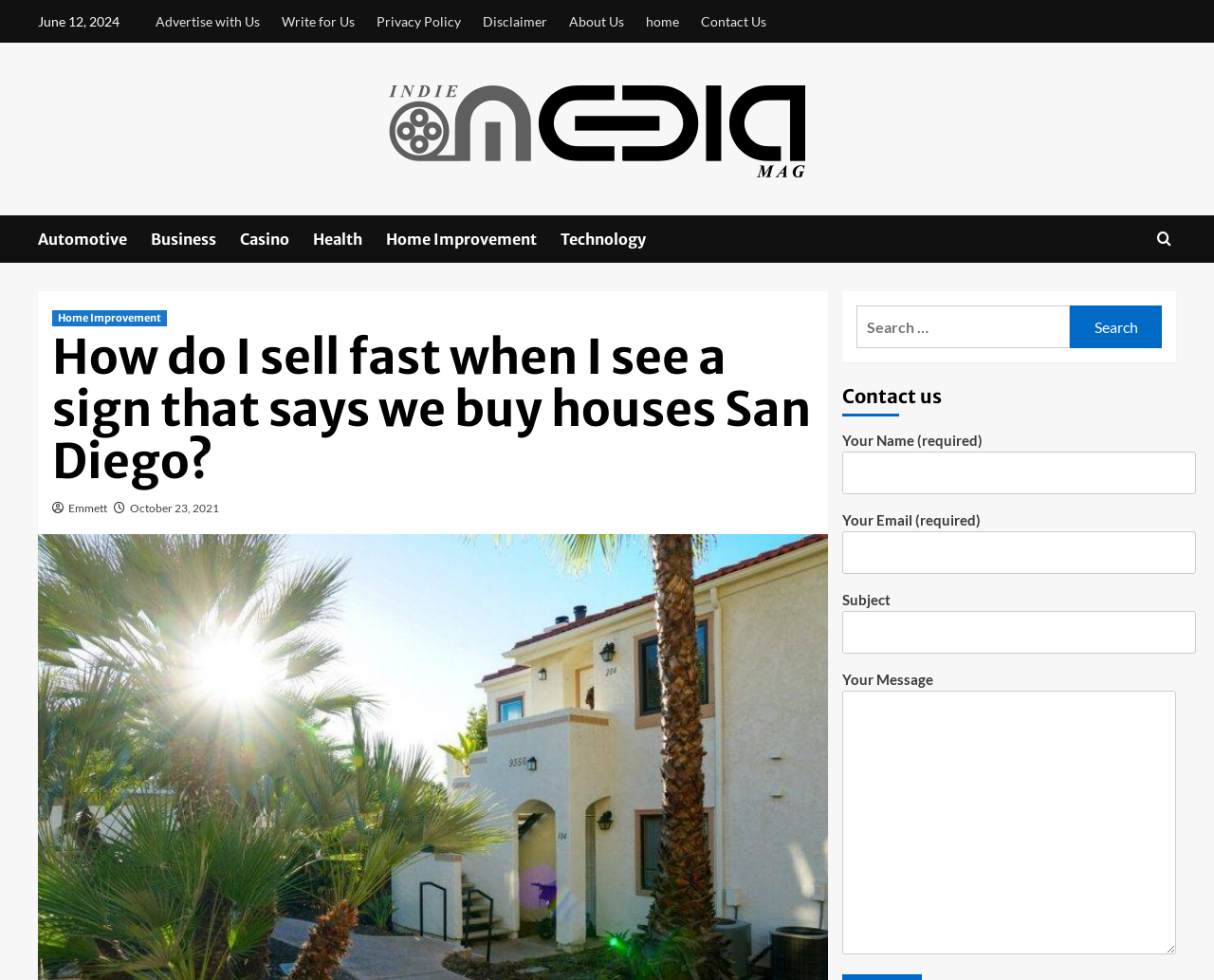Please identify the bounding box coordinates of the element on the webpage that should be clicked to follow this instruction: "Click on Home Improvement". The bounding box coordinates should be given as four float numbers between 0 and 1, formatted as [left, top, right, bottom].

[0.318, 0.22, 0.462, 0.268]